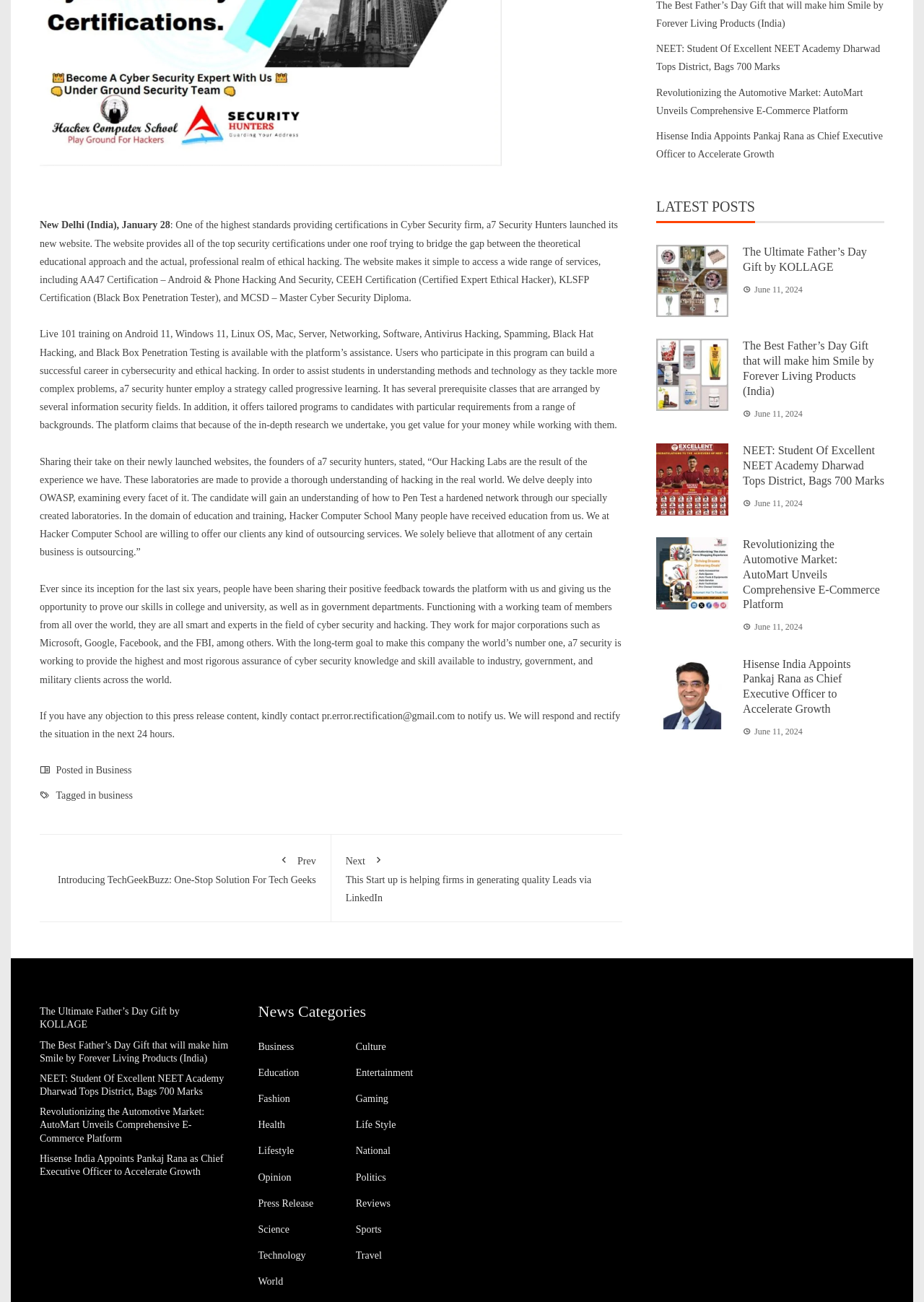Extract the bounding box for the UI element that matches this description: "Hacker Computer School".

[0.313, 0.392, 0.427, 0.4]